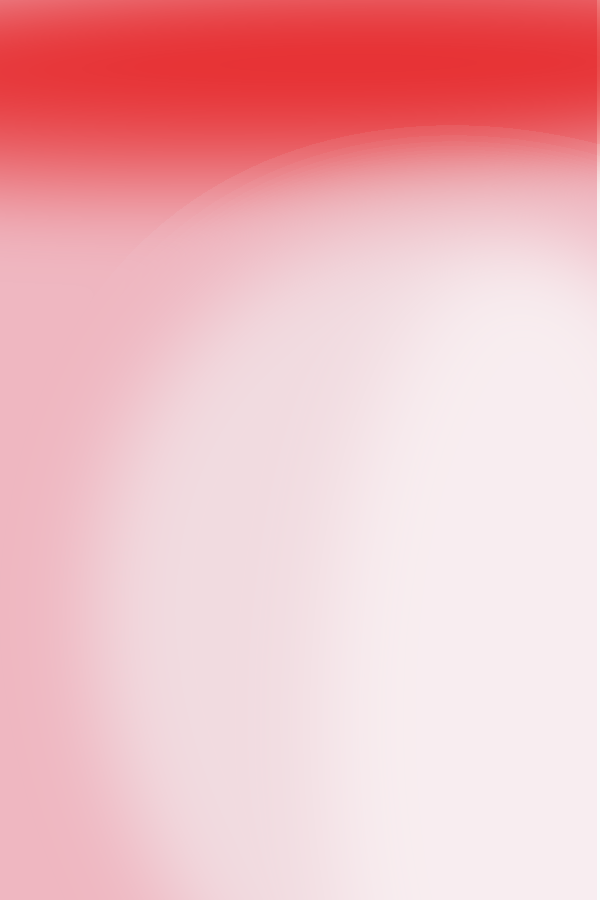Please answer the following question using a single word or phrase: 
What is the color transition in the background?

Pink to red